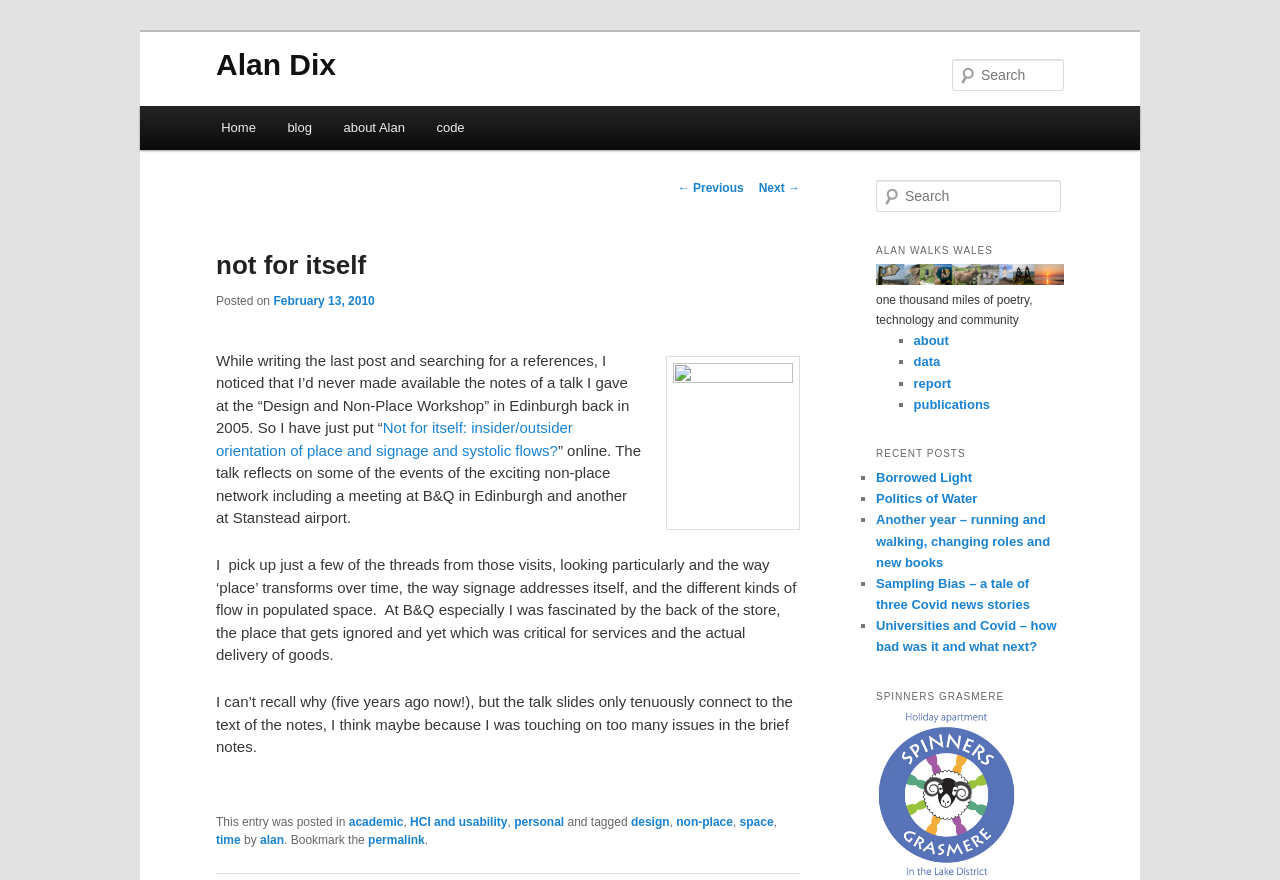What is the author's name?
Look at the webpage screenshot and answer the question with a detailed explanation.

The author's name is mentioned in the heading 'Alan Dix' at the top of the webpage, and also in the footer section where it says 'This entry was posted by alan'.